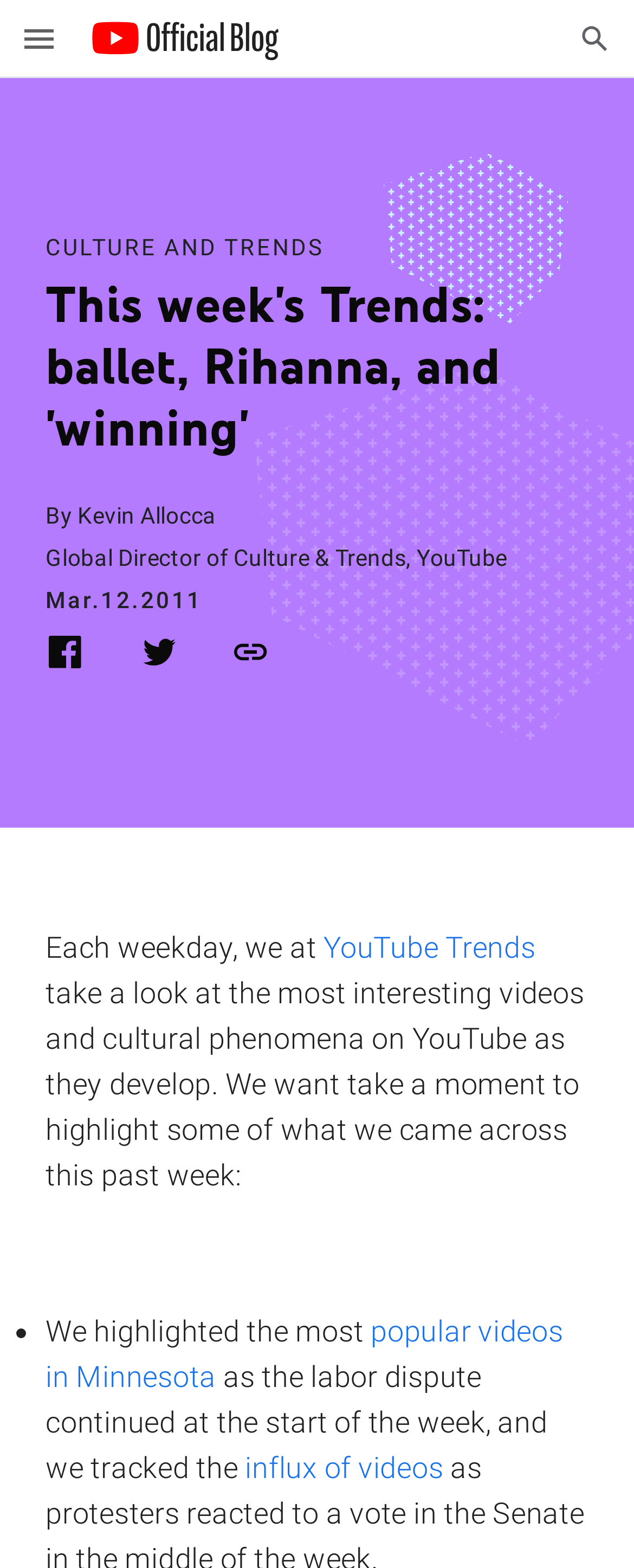Please identify the bounding box coordinates of the element on the webpage that should be clicked to follow this instruction: "Visit YouTube Official Blog homepage". The bounding box coordinates should be given as four float numbers between 0 and 1, formatted as [left, top, right, bottom].

[0.141, 0.01, 0.446, 0.039]